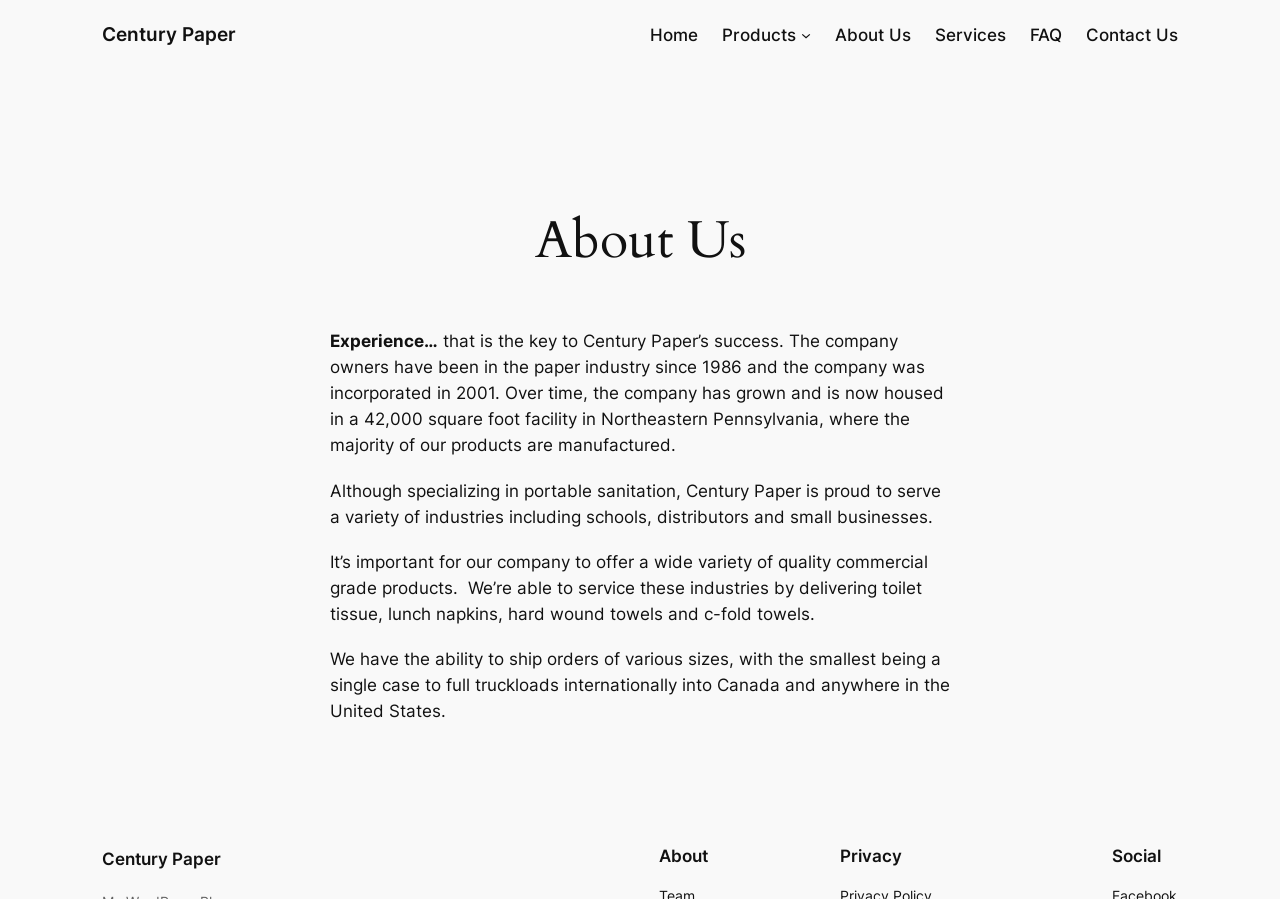Please identify the bounding box coordinates of the clickable element to fulfill the following instruction: "Click on the Home link". The coordinates should be four float numbers between 0 and 1, i.e., [left, top, right, bottom].

[0.508, 0.024, 0.546, 0.053]